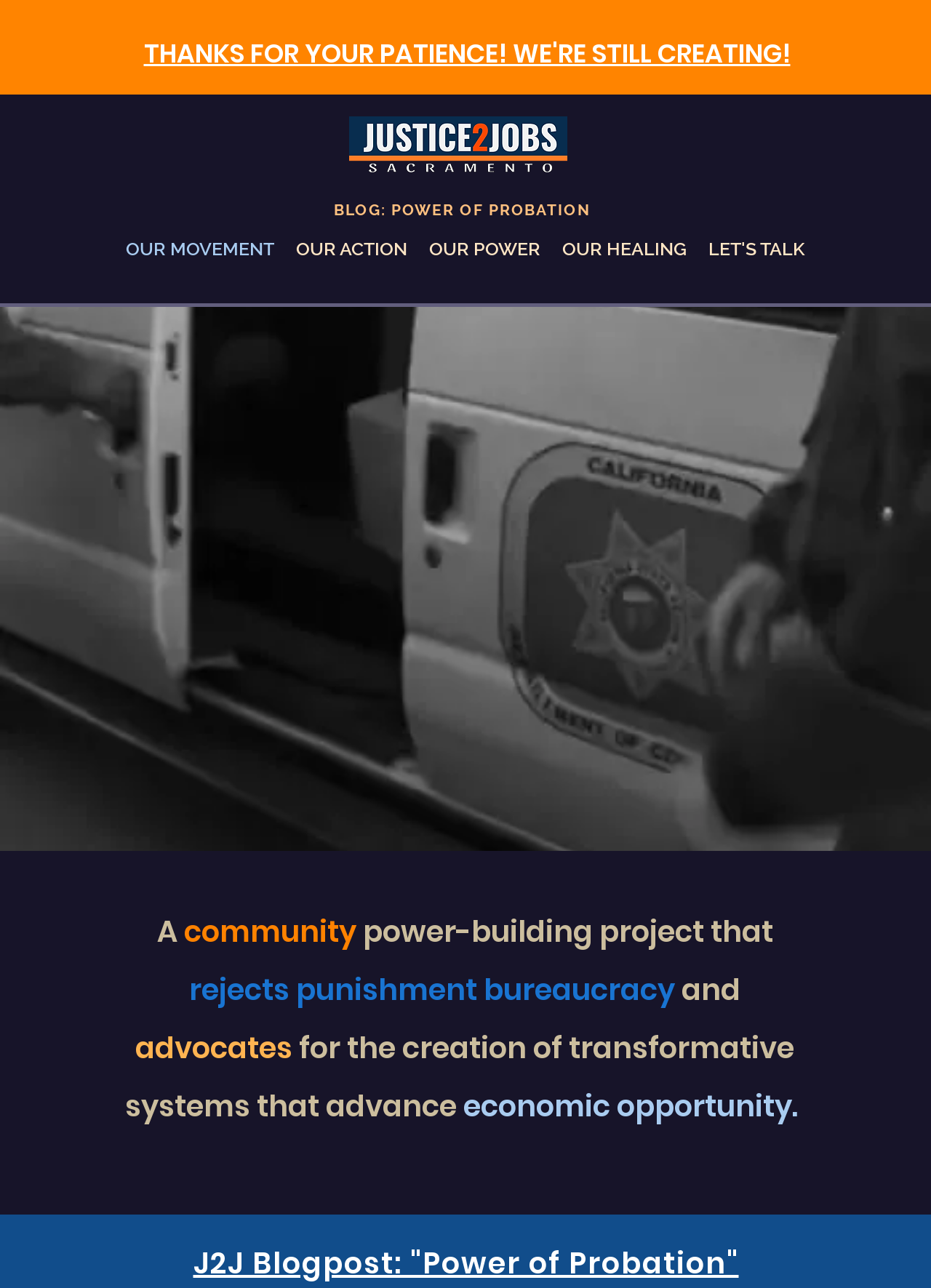What is the purpose of the community power-building project?
Kindly offer a comprehensive and detailed response to the question.

By reading the heading element, I found a description of the community power-building project. It states that the project 'advocates for the creation of transformative systems that advance economic opportunity'. Therefore, the purpose of the project is to advocate for transformative systems.